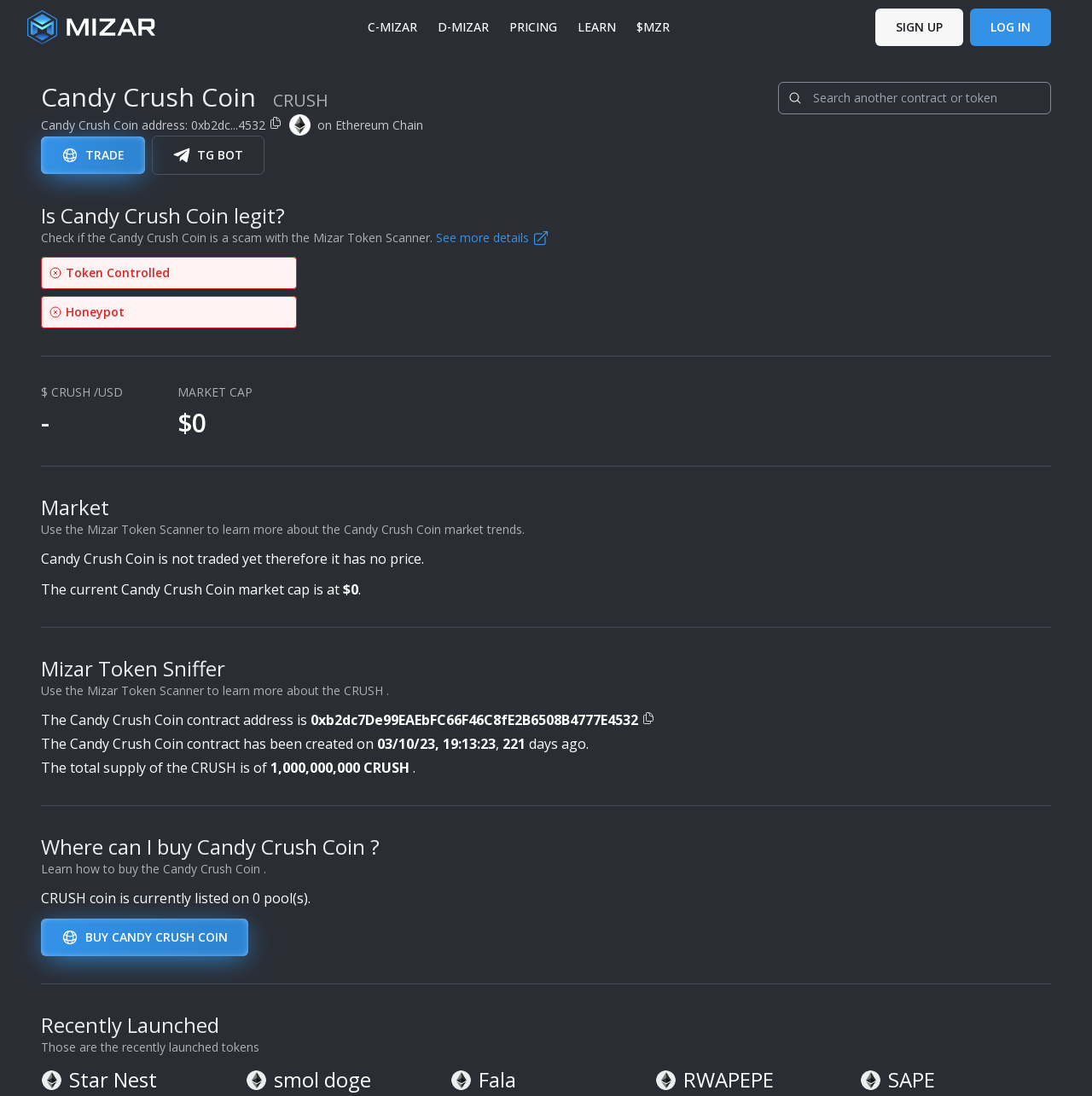Please find the bounding box coordinates of the element's region to be clicked to carry out this instruction: "Search for another contract or token".

[0.745, 0.075, 0.962, 0.104]